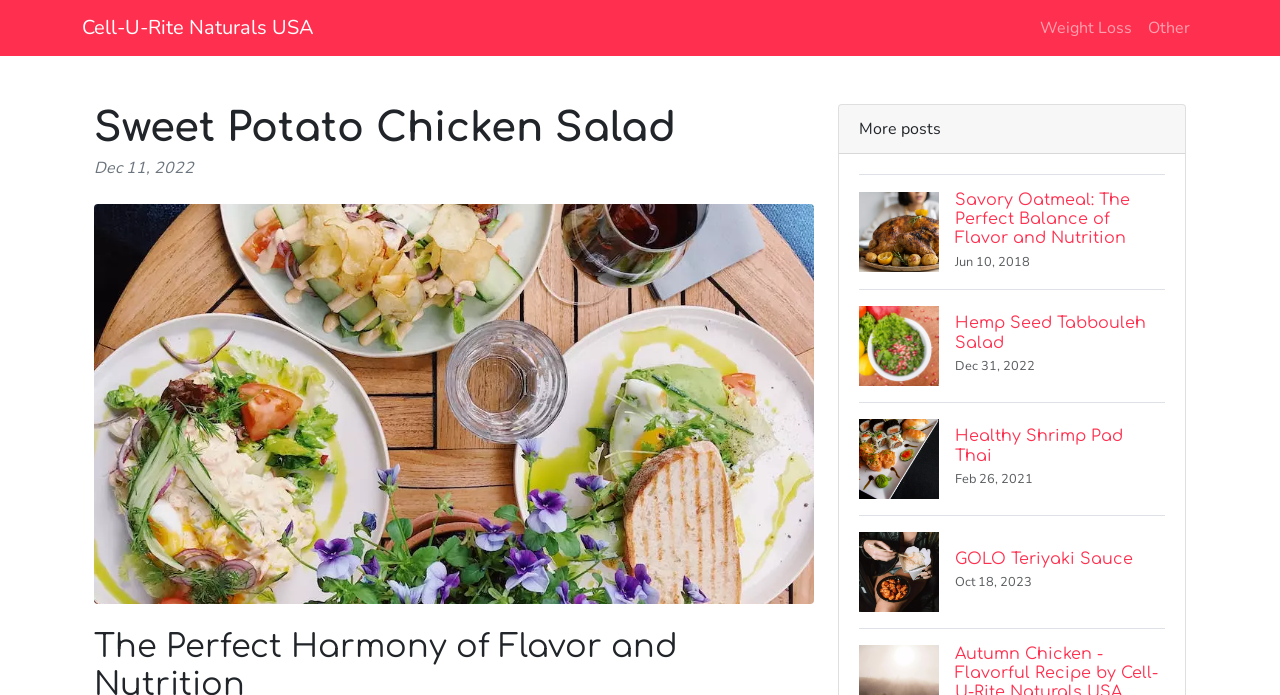How many images are there in the webpage?
Based on the image, respond with a single word or phrase.

5